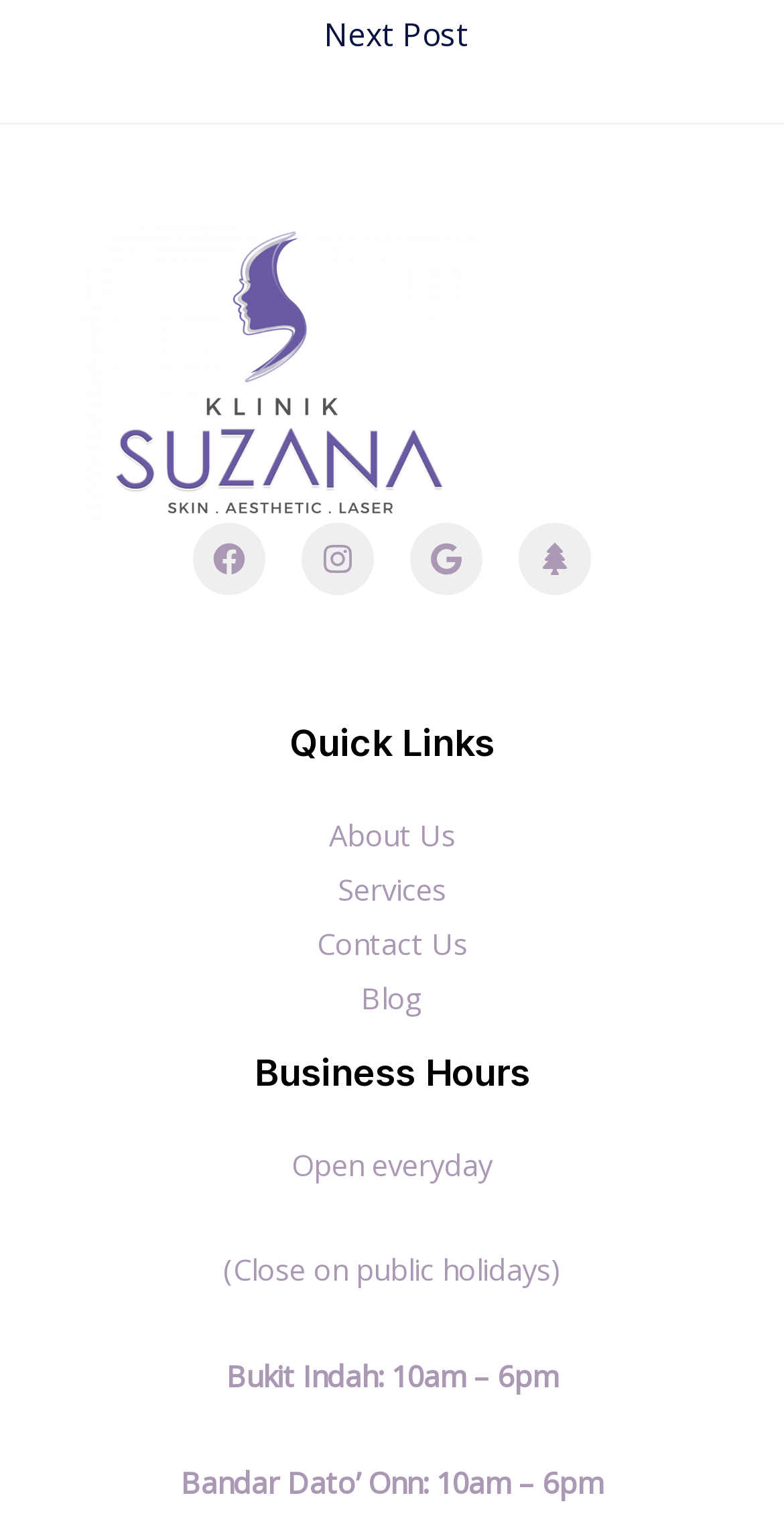Please locate the bounding box coordinates for the element that should be clicked to achieve the following instruction: "Click on the Next Post link". Ensure the coordinates are given as four float numbers between 0 and 1, i.e., [left, top, right, bottom].

[0.025, 0.001, 0.985, 0.049]